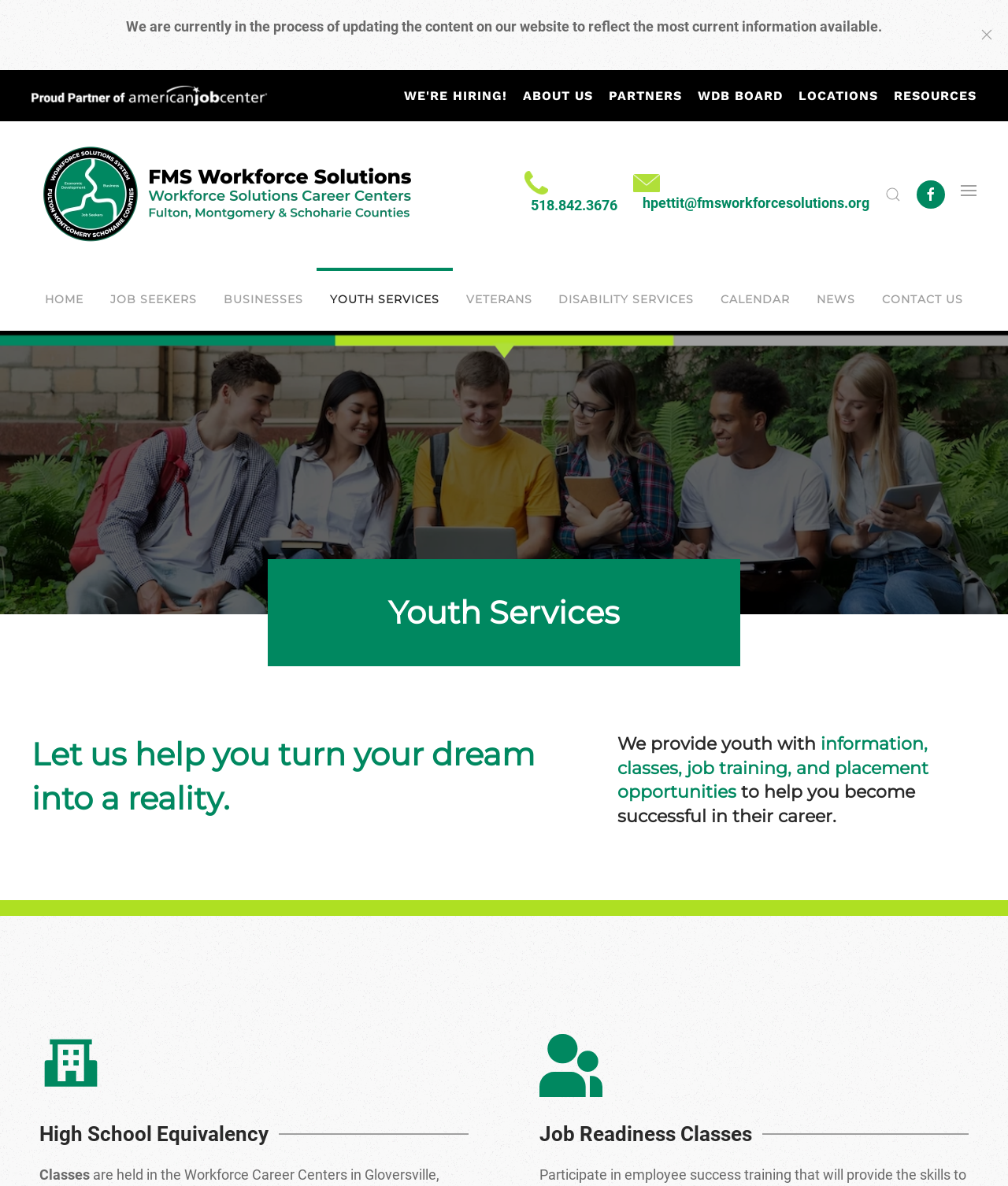Locate the bounding box coordinates of the clickable element to fulfill the following instruction: "Open menu". Provide the coordinates as four float numbers between 0 and 1 in the format [left, top, right, bottom].

[0.953, 0.156, 0.969, 0.17]